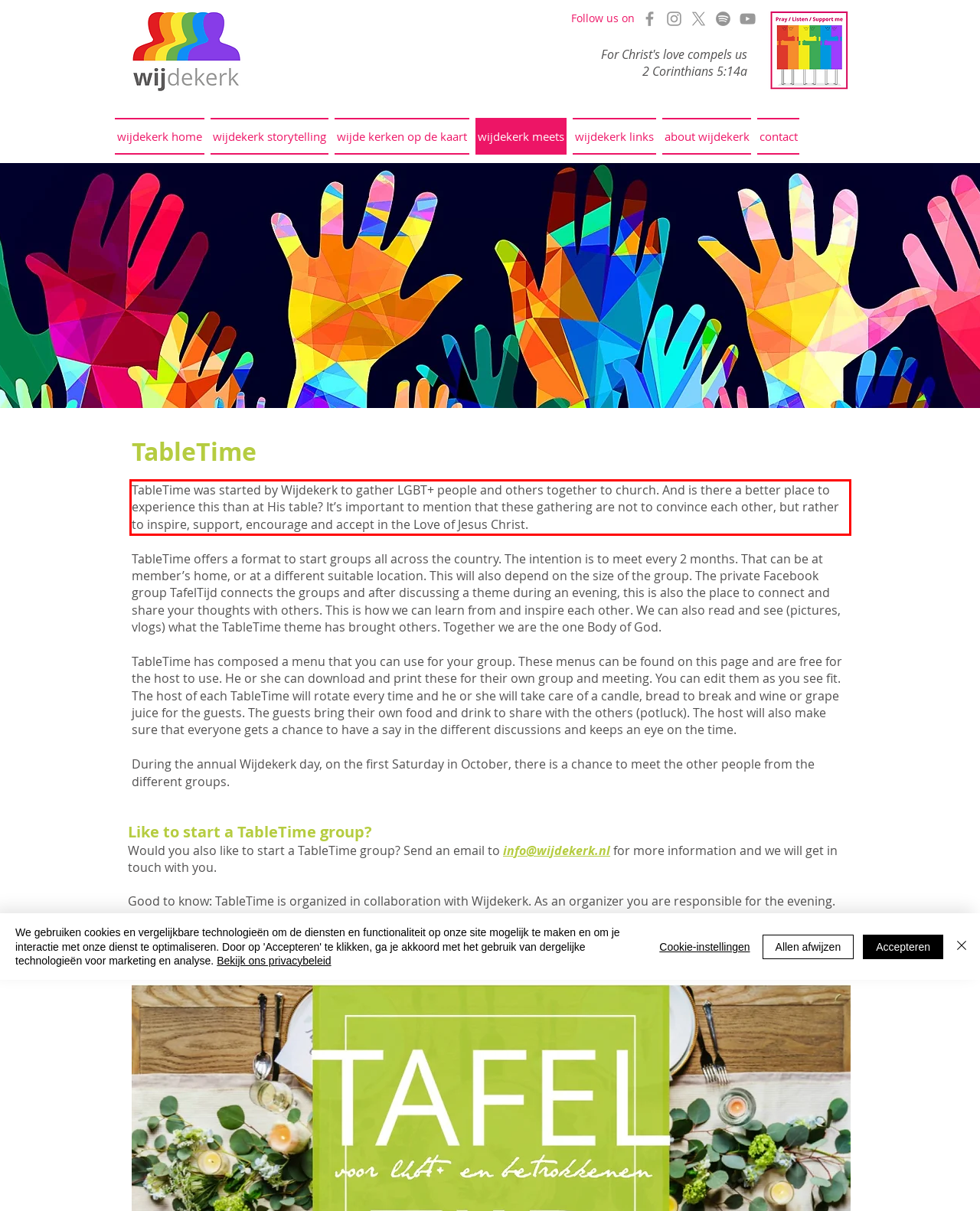Please take the screenshot of the webpage, find the red bounding box, and generate the text content that is within this red bounding box.

TableTime was started by Wijdekerk to gather LGBT+ people and others together to church. And is there a better place to experience this than at His table? It’s important to mention that these gathering are not to convince each other, but rather to inspire, support, encourage and accept in the Love of Jesus Christ.